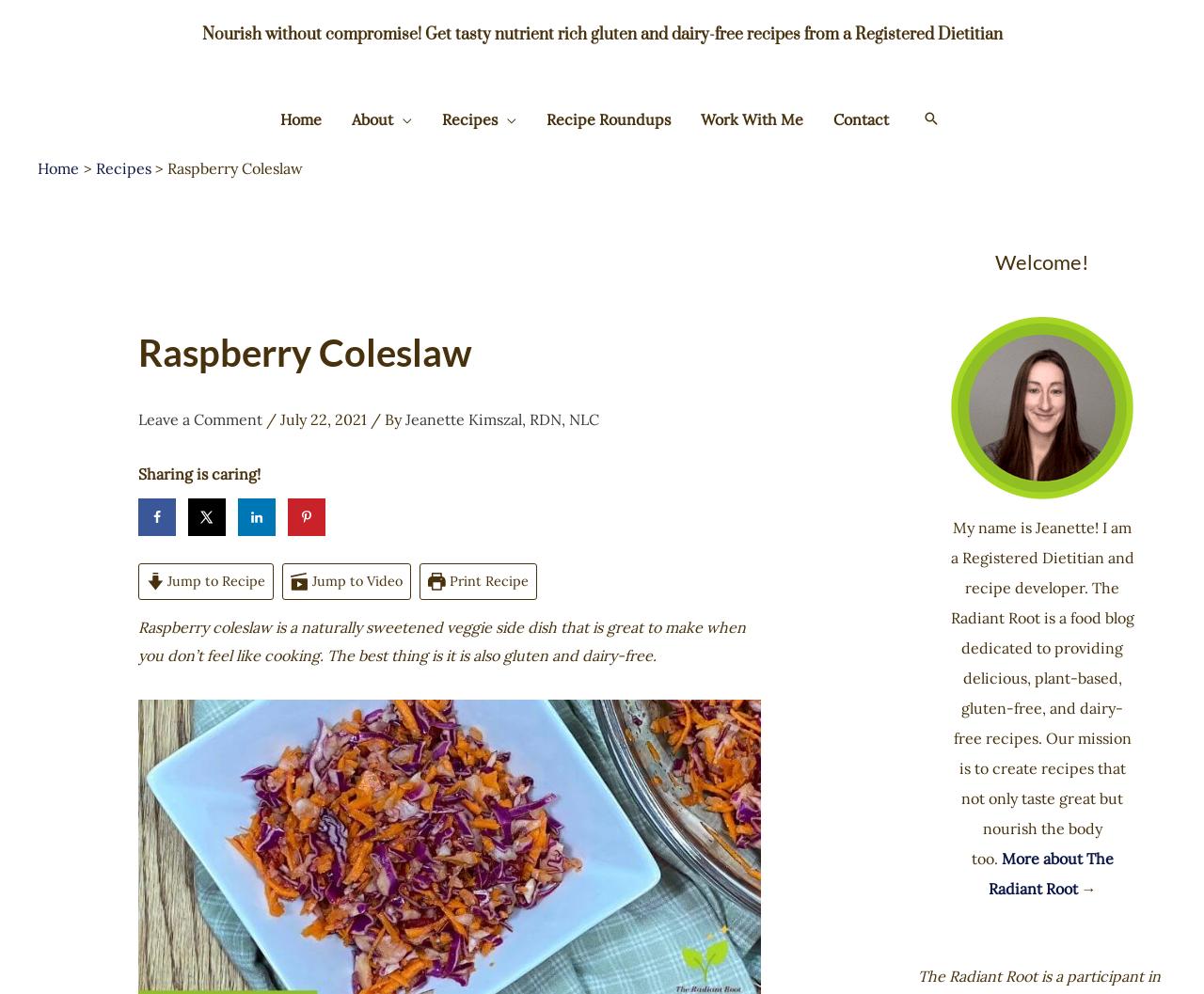Given the description of a UI element: "More about The Radiant Root", identify the bounding box coordinates of the matching element in the webpage screenshot.

[0.821, 0.854, 0.925, 0.903]